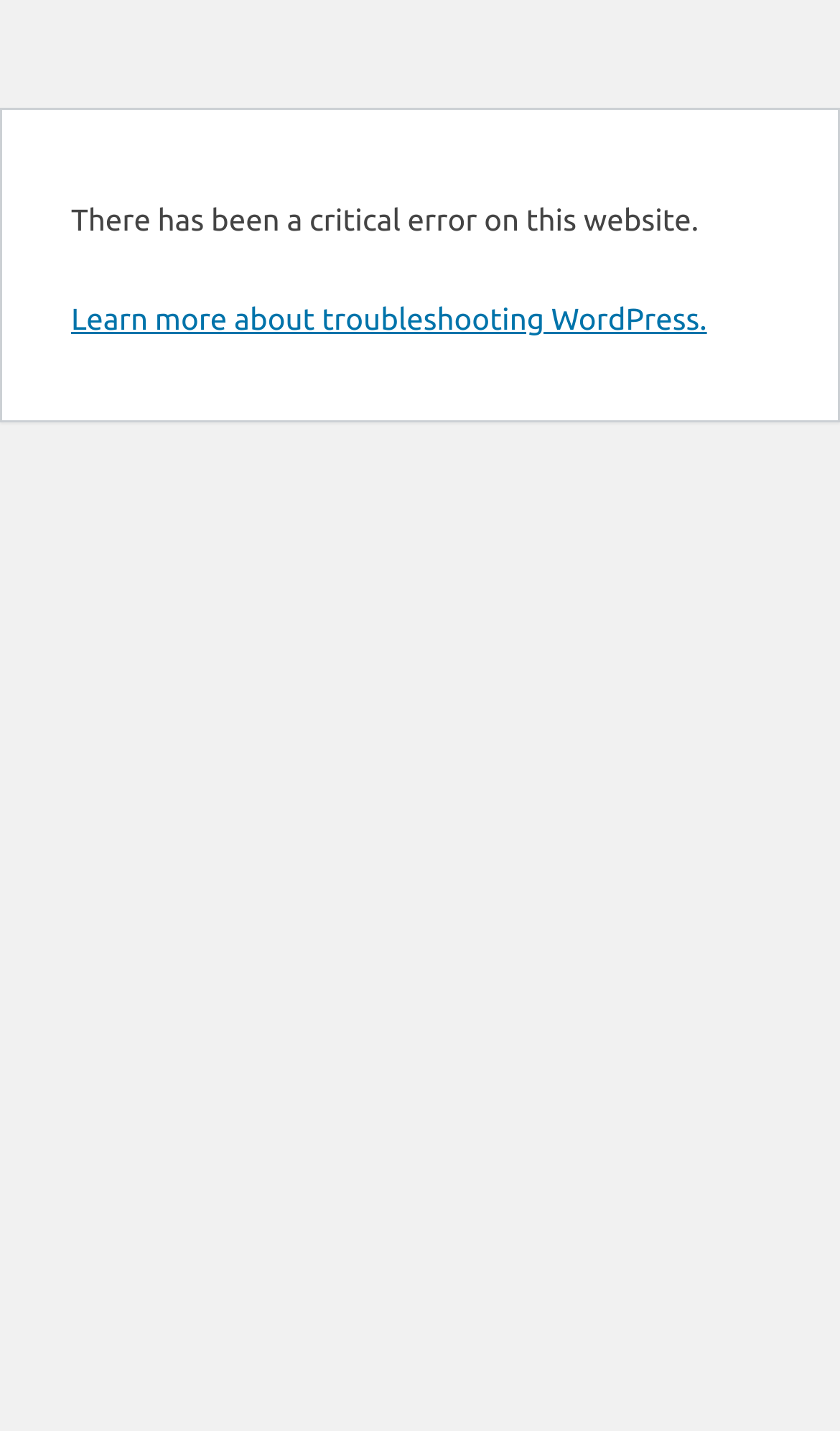Find and provide the bounding box coordinates for the UI element described here: "Learn more about troubleshooting WordPress.". The coordinates should be given as four float numbers between 0 and 1: [left, top, right, bottom].

[0.085, 0.211, 0.842, 0.235]